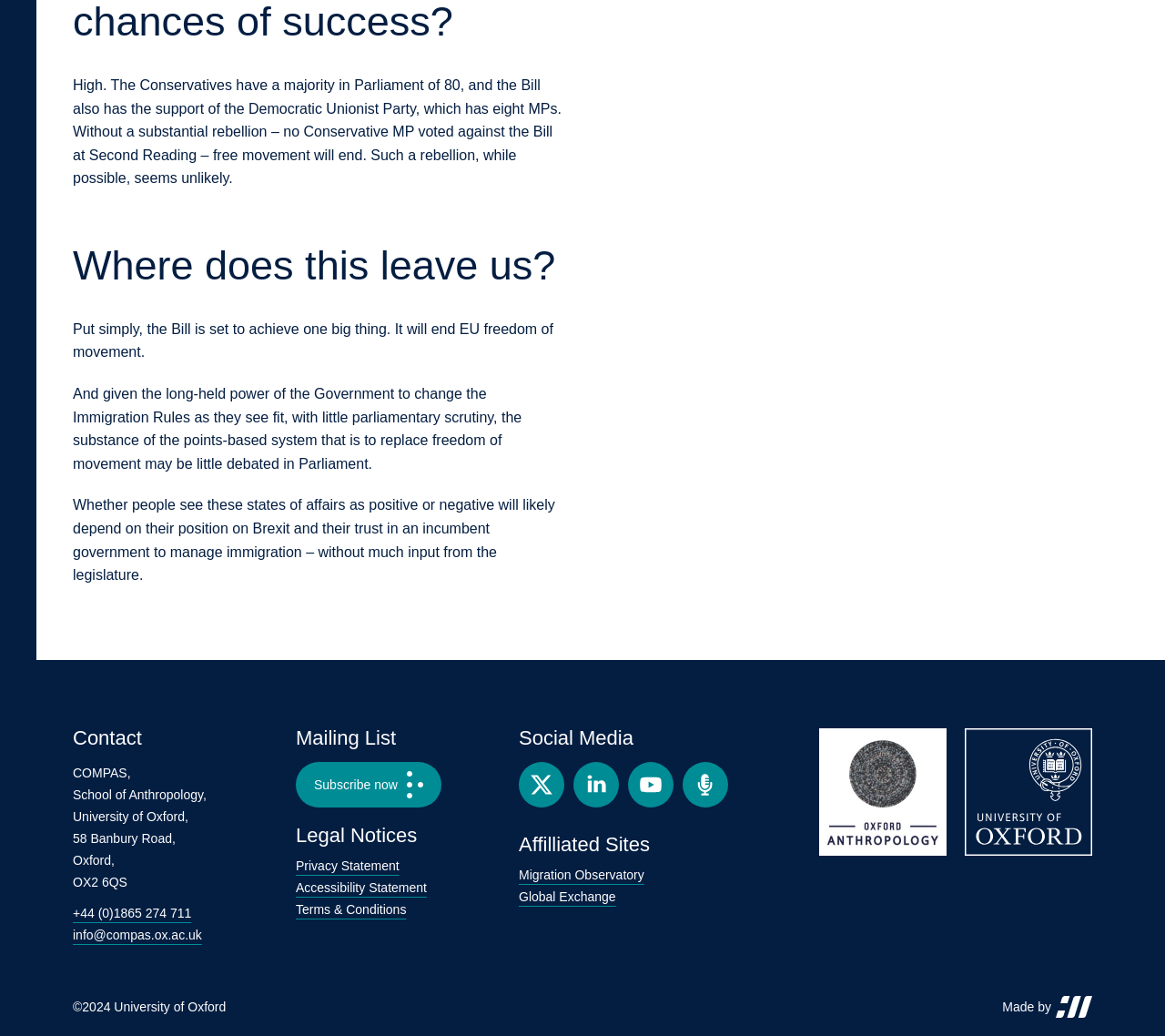What is the purpose of the Bill?
Using the image as a reference, answer the question in detail.

According to the article, the Bill is set to achieve one big thing, which is to end EU freedom of movement, as stated in the text content of the webpage.